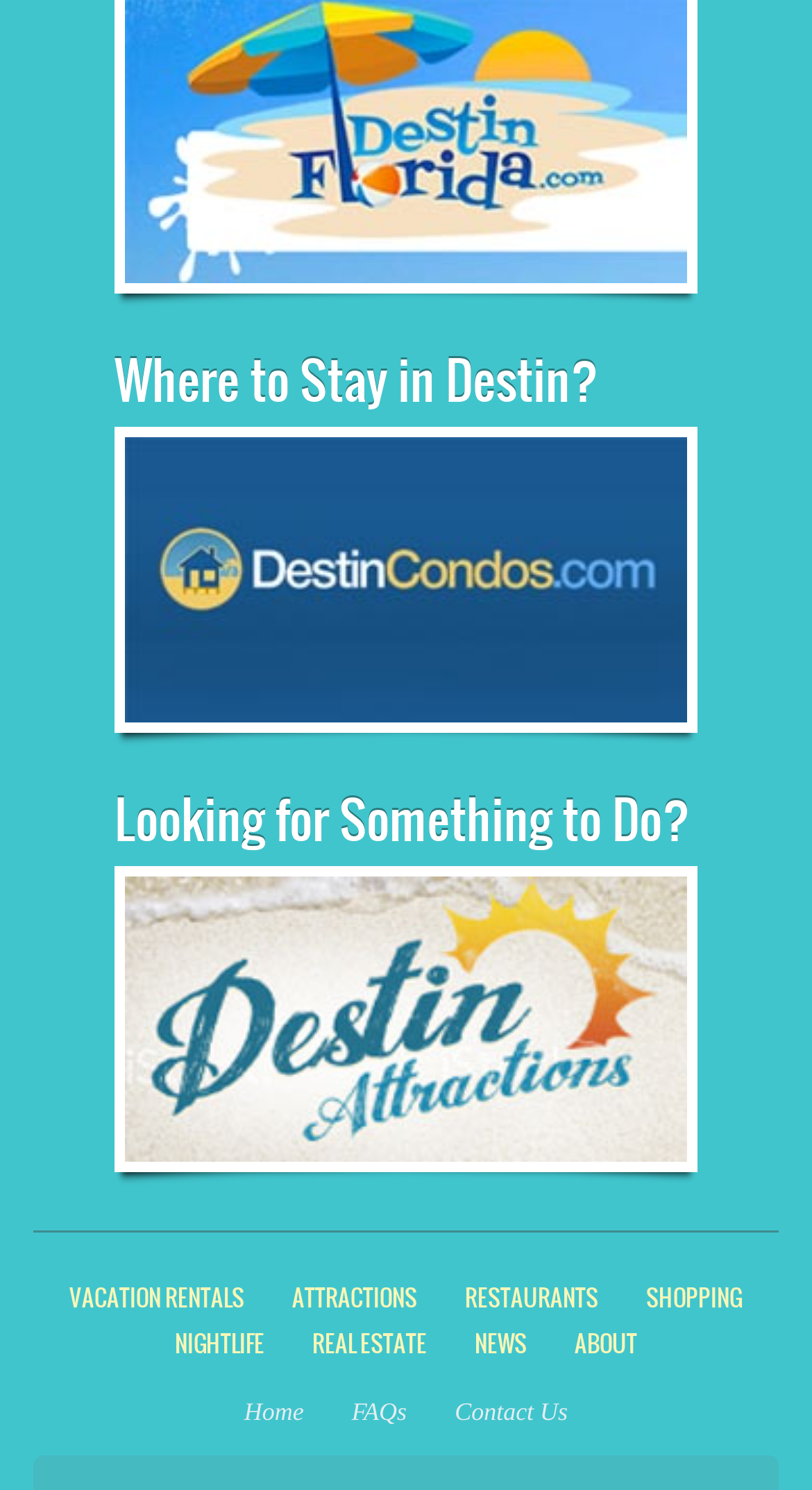How many links are listed at the bottom of the webpage?
Based on the screenshot, give a detailed explanation to answer the question.

The webpage has three links listed at the bottom, including 'Home', 'FAQs', and 'Contact Us', which are likely to be related to general information or support.